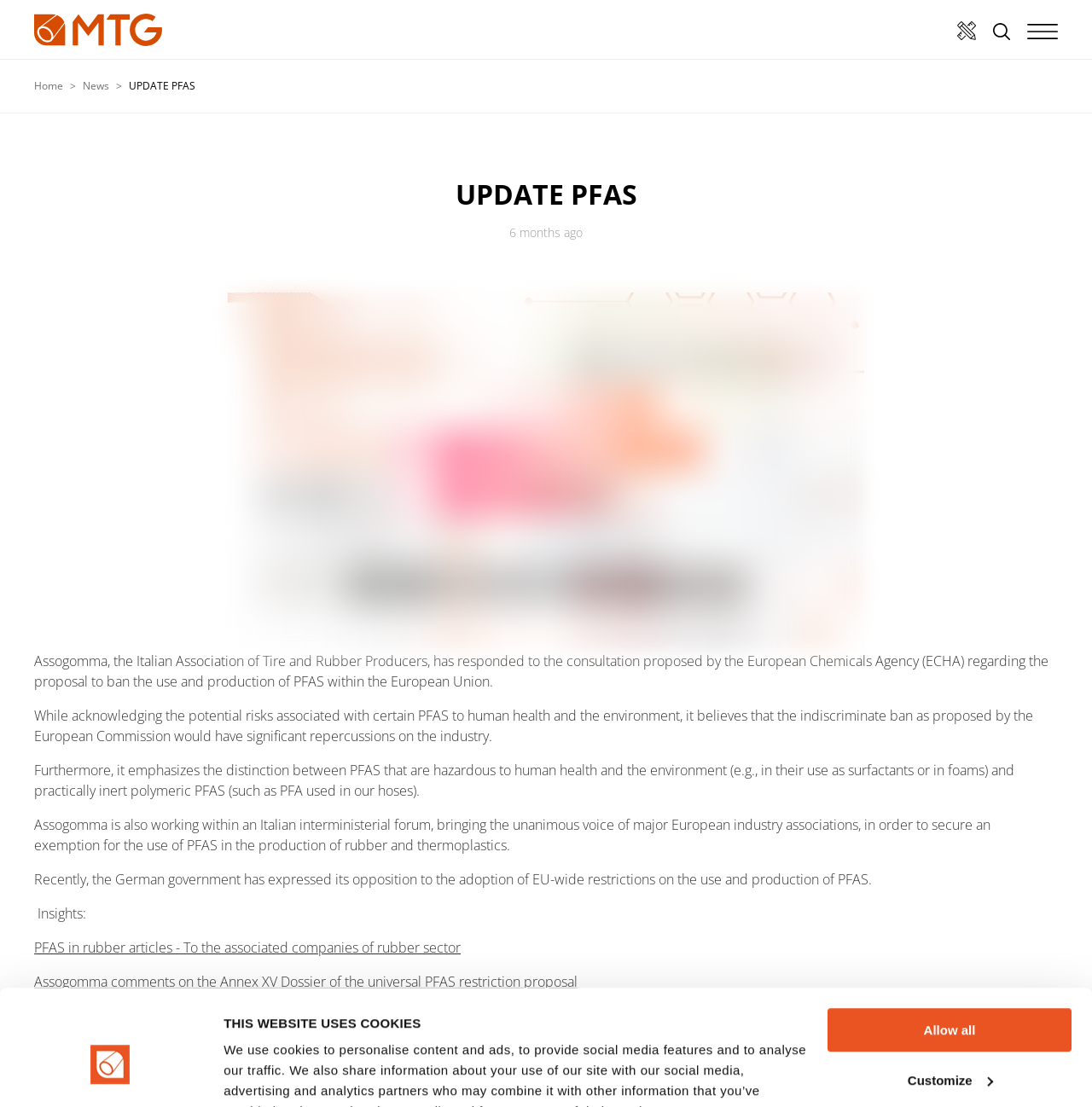Can you determine the bounding box coordinates of the area that needs to be clicked to fulfill the following instruction: "Customize cookie settings"?

[0.758, 0.865, 0.981, 0.905]